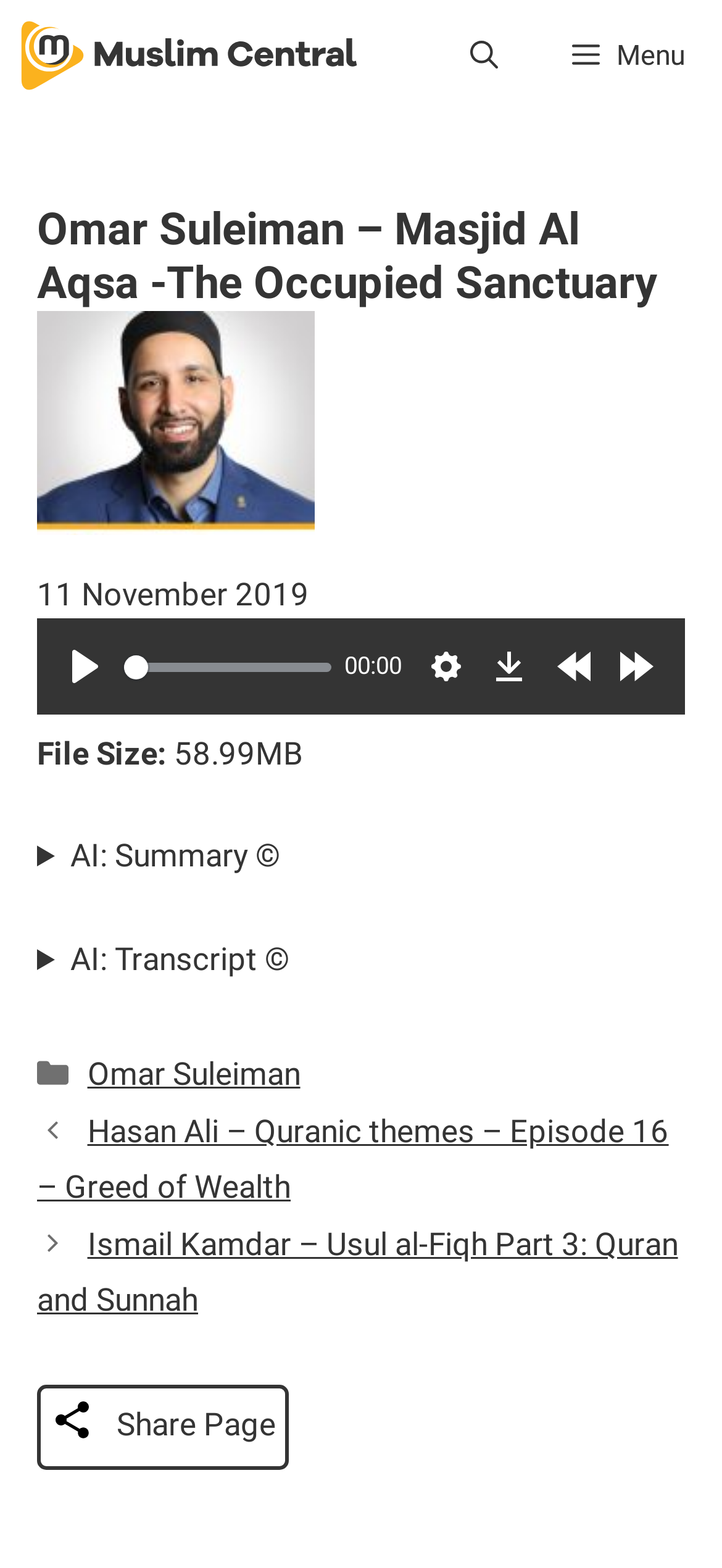Locate the bounding box coordinates of the element that should be clicked to execute the following instruction: "Play the audio lecture".

[0.077, 0.406, 0.159, 0.444]